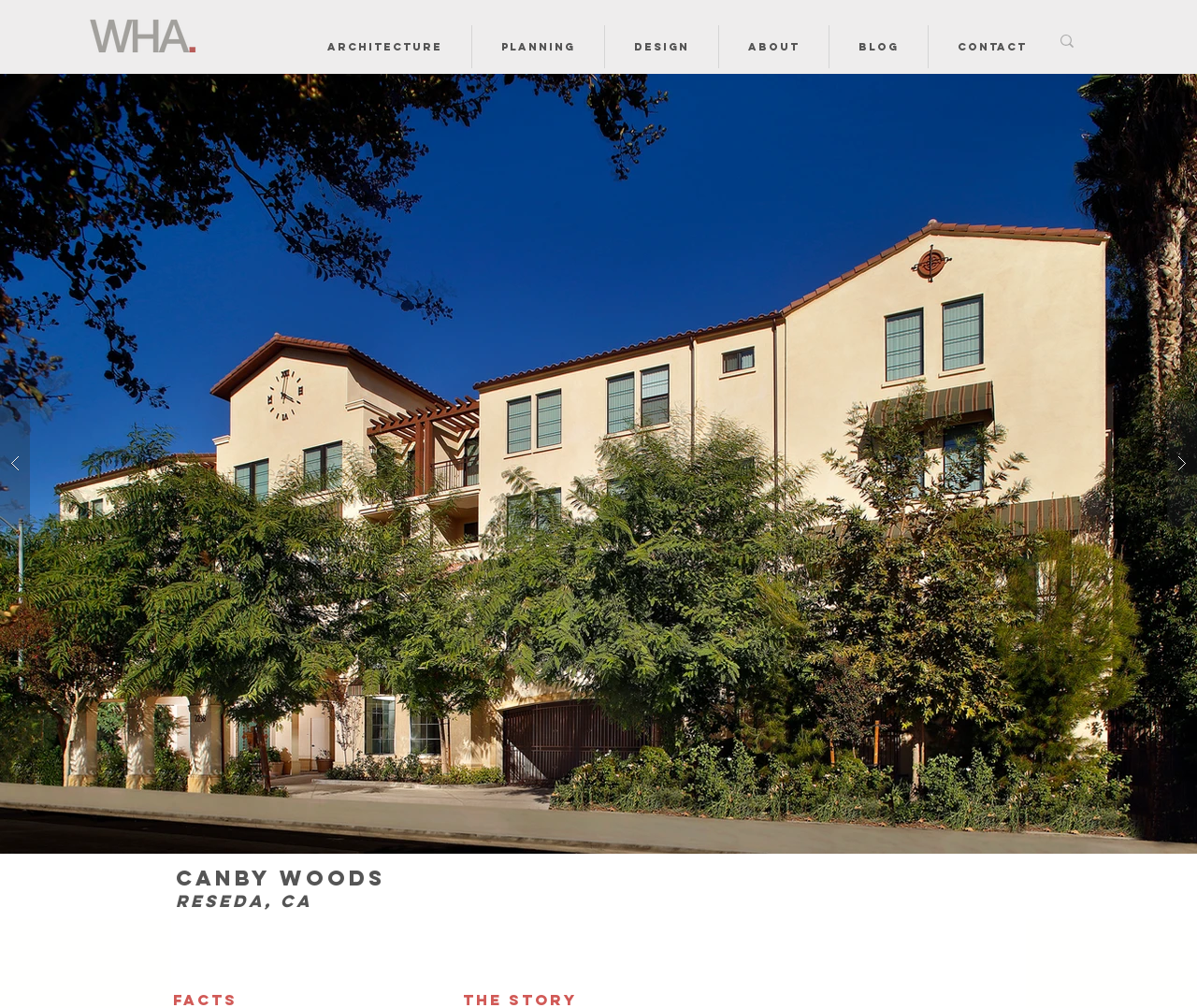Answer the question in a single word or phrase:
What is the location of the Canby Woods project?

Reseda, CA